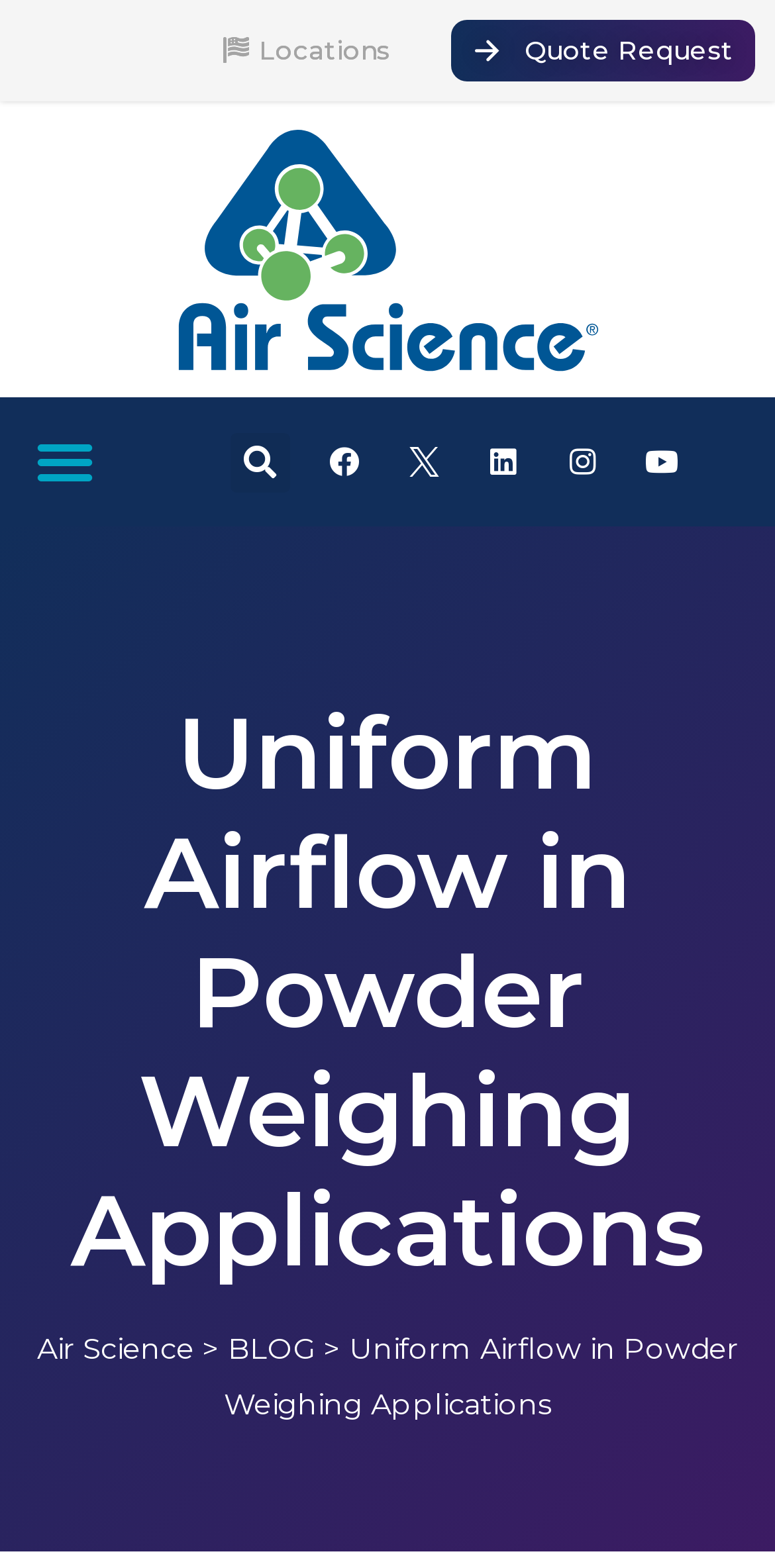Can you show the bounding box coordinates of the region to click on to complete the task described in the instruction: "Click on Locations"?

[0.26, 0.013, 0.532, 0.052]